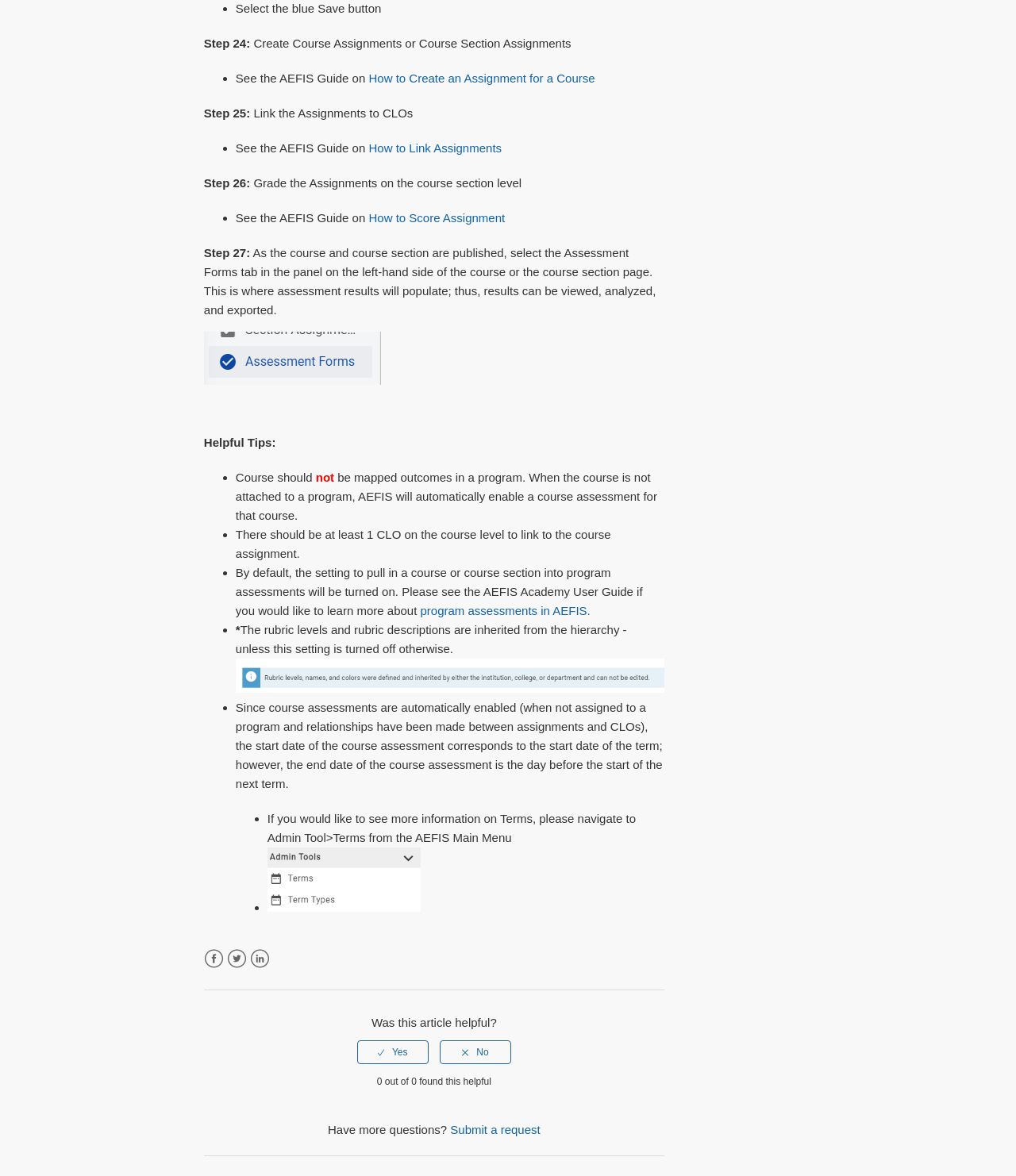Please locate the clickable area by providing the bounding box coordinates to follow this instruction: "Click the link to learn how to score an assignment".

[0.363, 0.179, 0.5, 0.191]